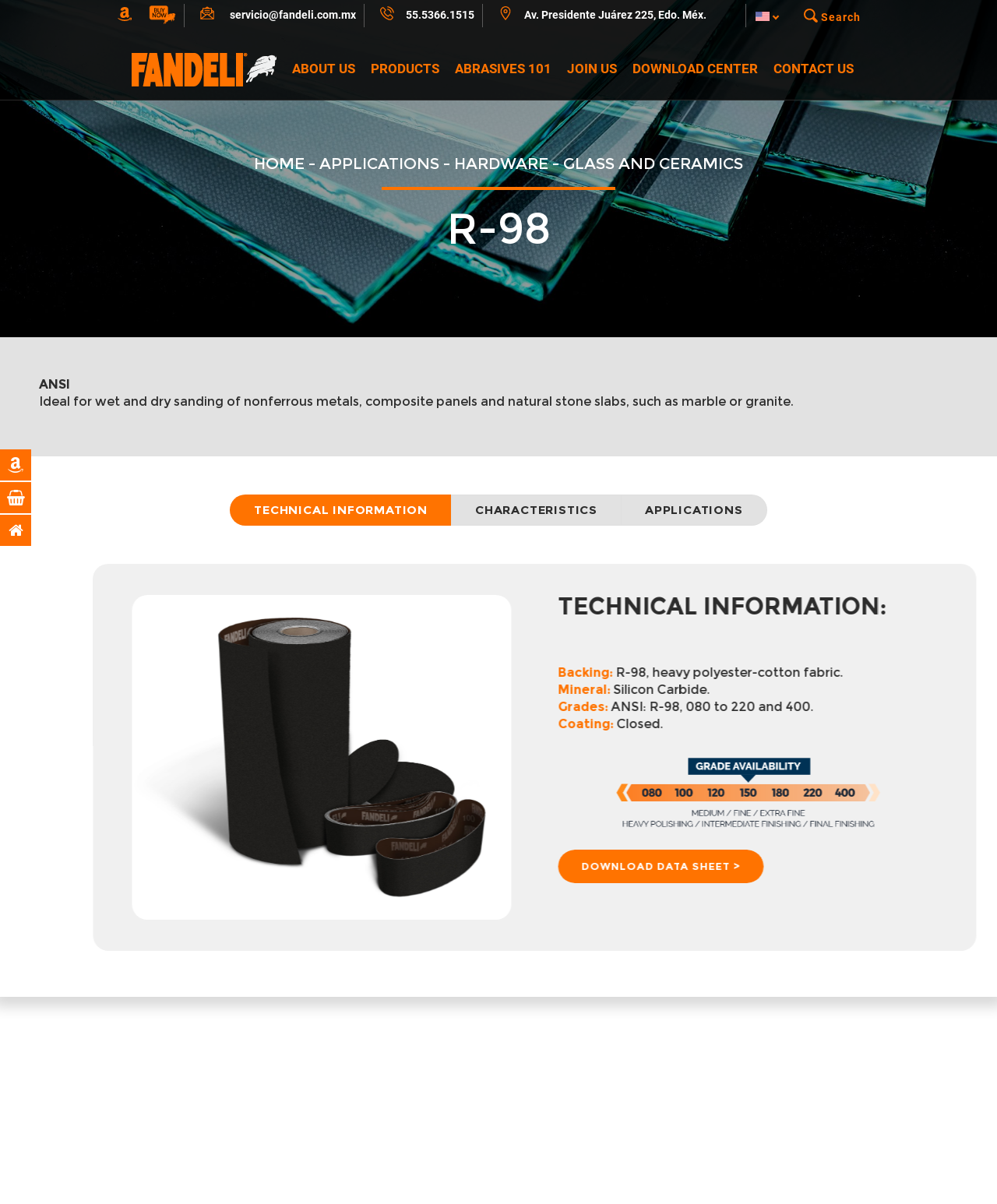Locate the bounding box coordinates of the element to click to perform the following action: 'Search for something'. The coordinates should be given as four float values between 0 and 1, in the form of [left, top, right, bottom].

[0.82, 0.0, 0.976, 0.028]